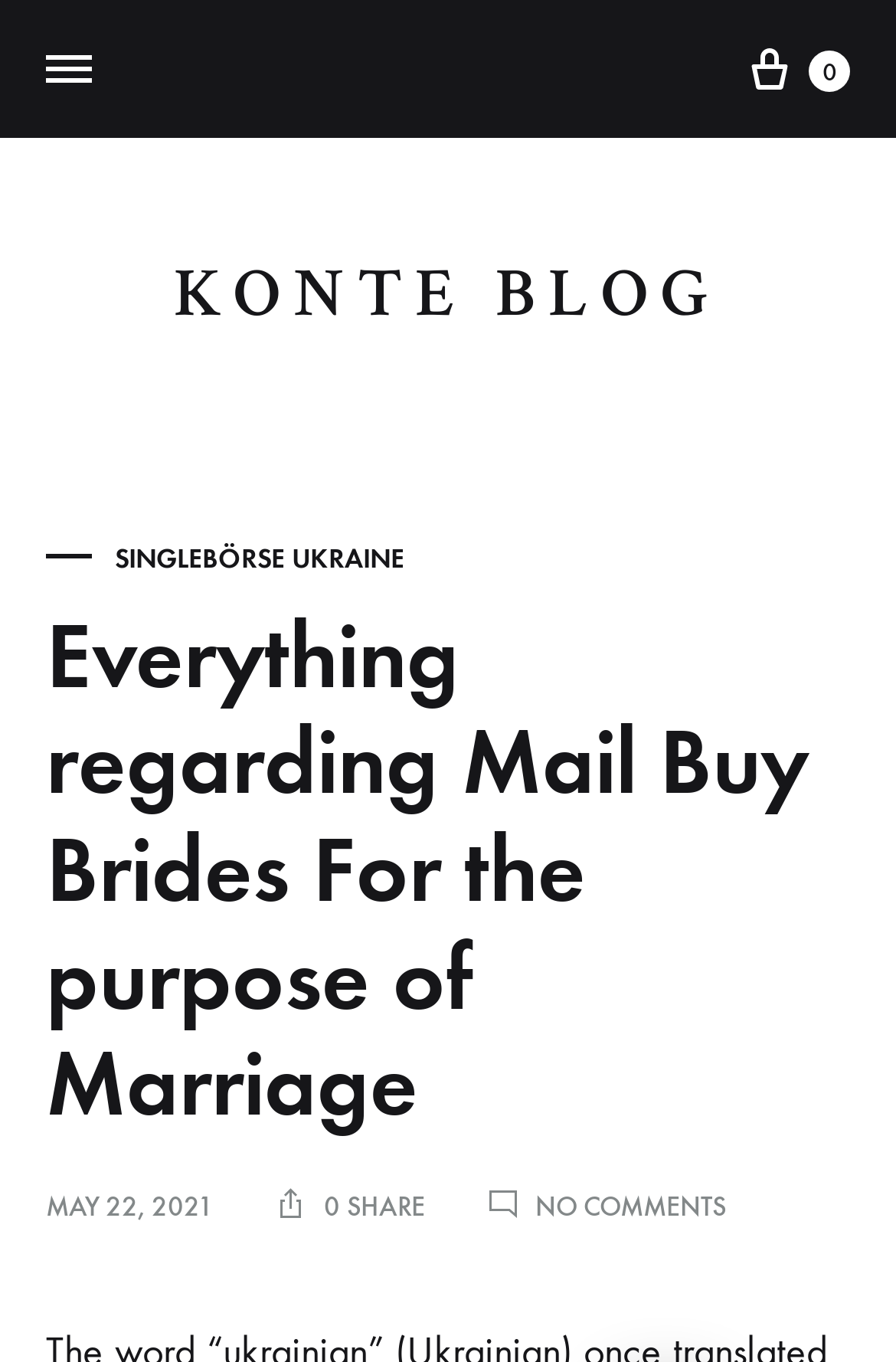Please determine and provide the text content of the webpage's heading.

Everything regarding Mail Buy Brides For the purpose of Marriage